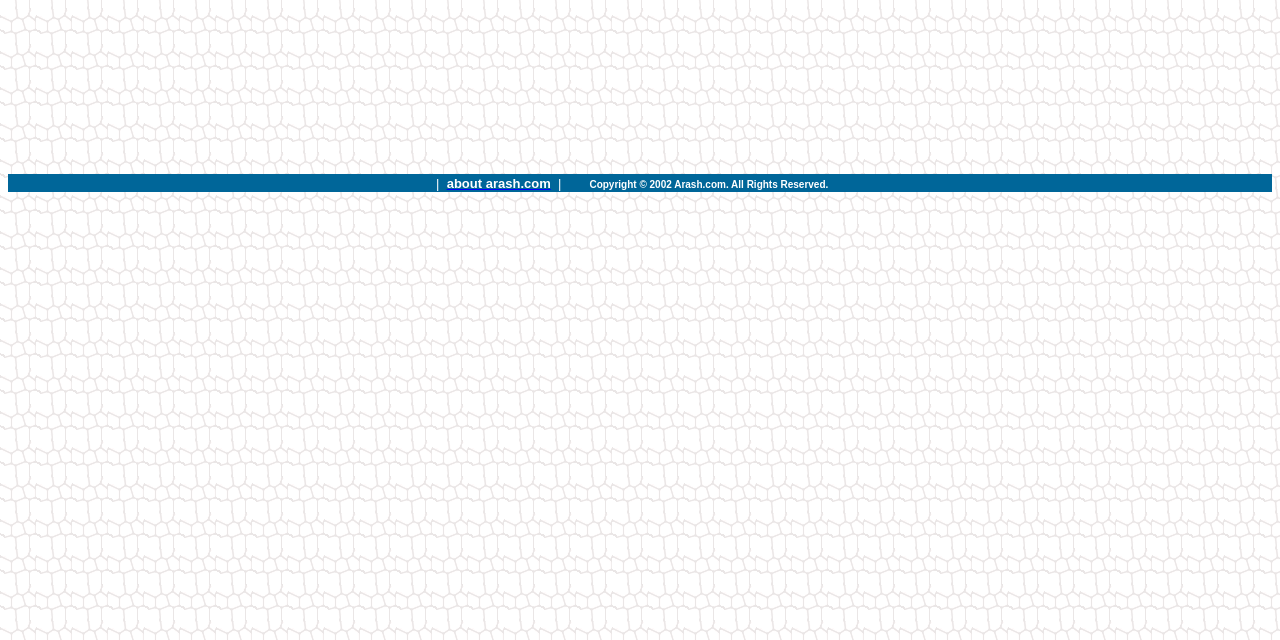Locate the bounding box coordinates for the element described below: "about arash.com". The coordinates must be four float values between 0 and 1, formatted as [left, top, right, bottom].

[0.349, 0.275, 0.43, 0.298]